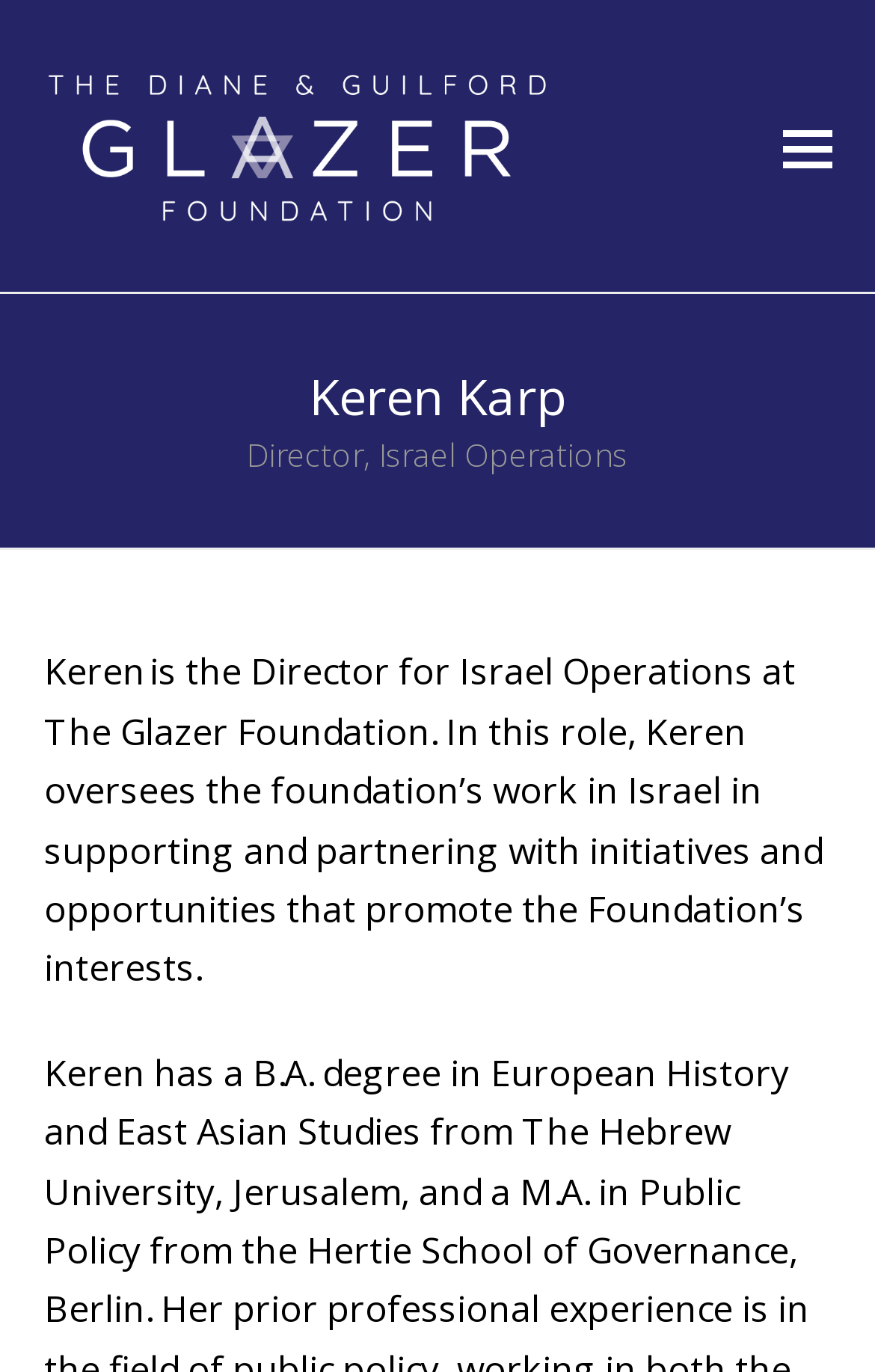What does Keren oversee?
From the details in the image, provide a complete and detailed answer to the question.

I found this answer by reading the StaticText element that describes Keren's role, which says 'Keren oversees the foundation’s work in Israel...'.